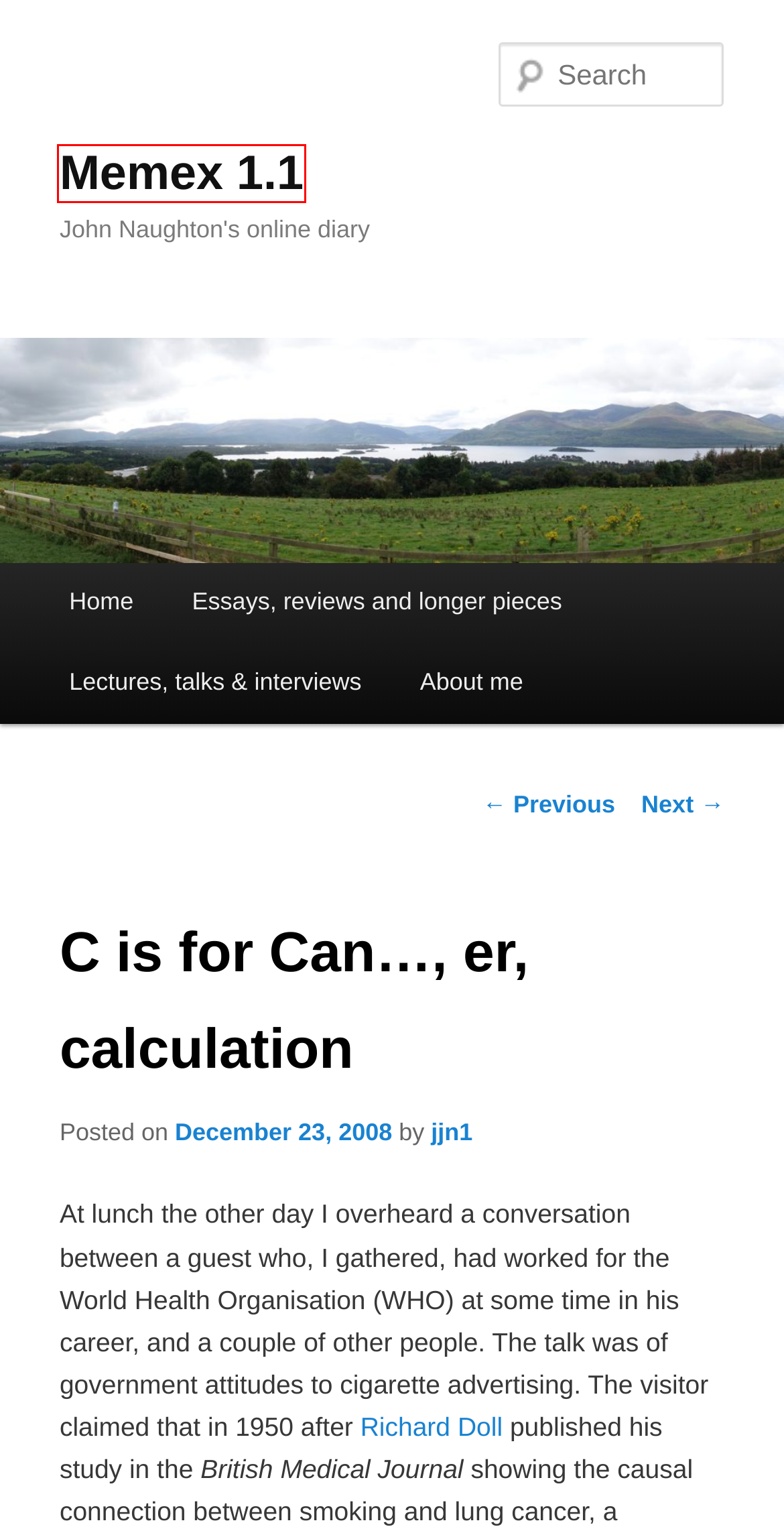Analyze the given webpage screenshot and identify the UI element within the red bounding box. Select the webpage description that best matches what you expect the new webpage to look like after clicking the element. Here are the candidates:
A. Blog Tool, Publishing Platform, and CMS – WordPress.org
B. About me | Memex 1.1
C. The Madoff lifestyle | Memex 1.1
D. The Cruiser in conversation | Memex 1.1
E. Essays, reviews and longer pieces | Memex 1.1
F. Asides | Memex 1.1
G. jjn1 | Memex 1.1
H. Memex 1.1 | John Naughton's online diary

H